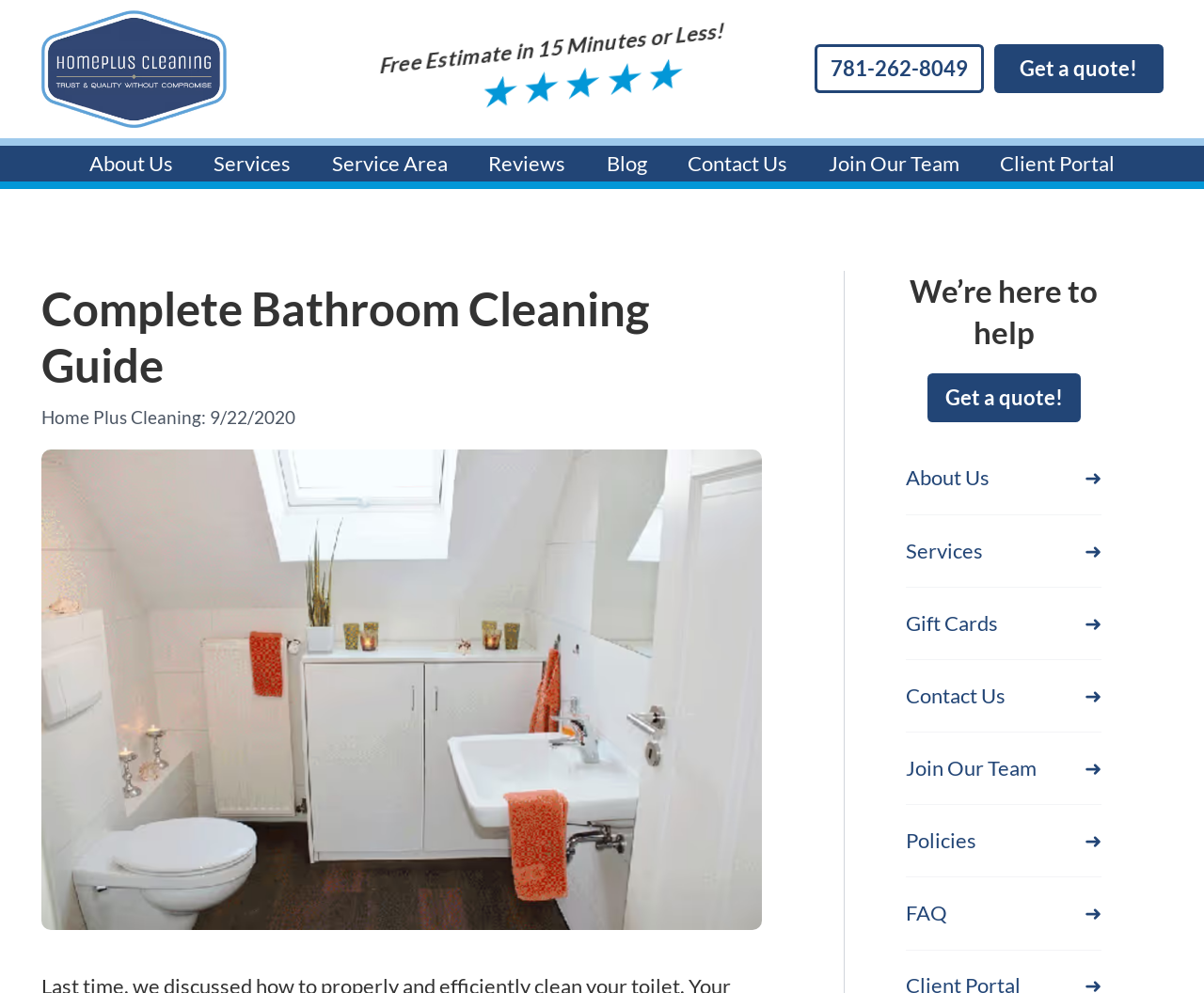Determine the bounding box coordinates of the UI element described by: "Reviews".

[0.406, 0.149, 0.47, 0.18]